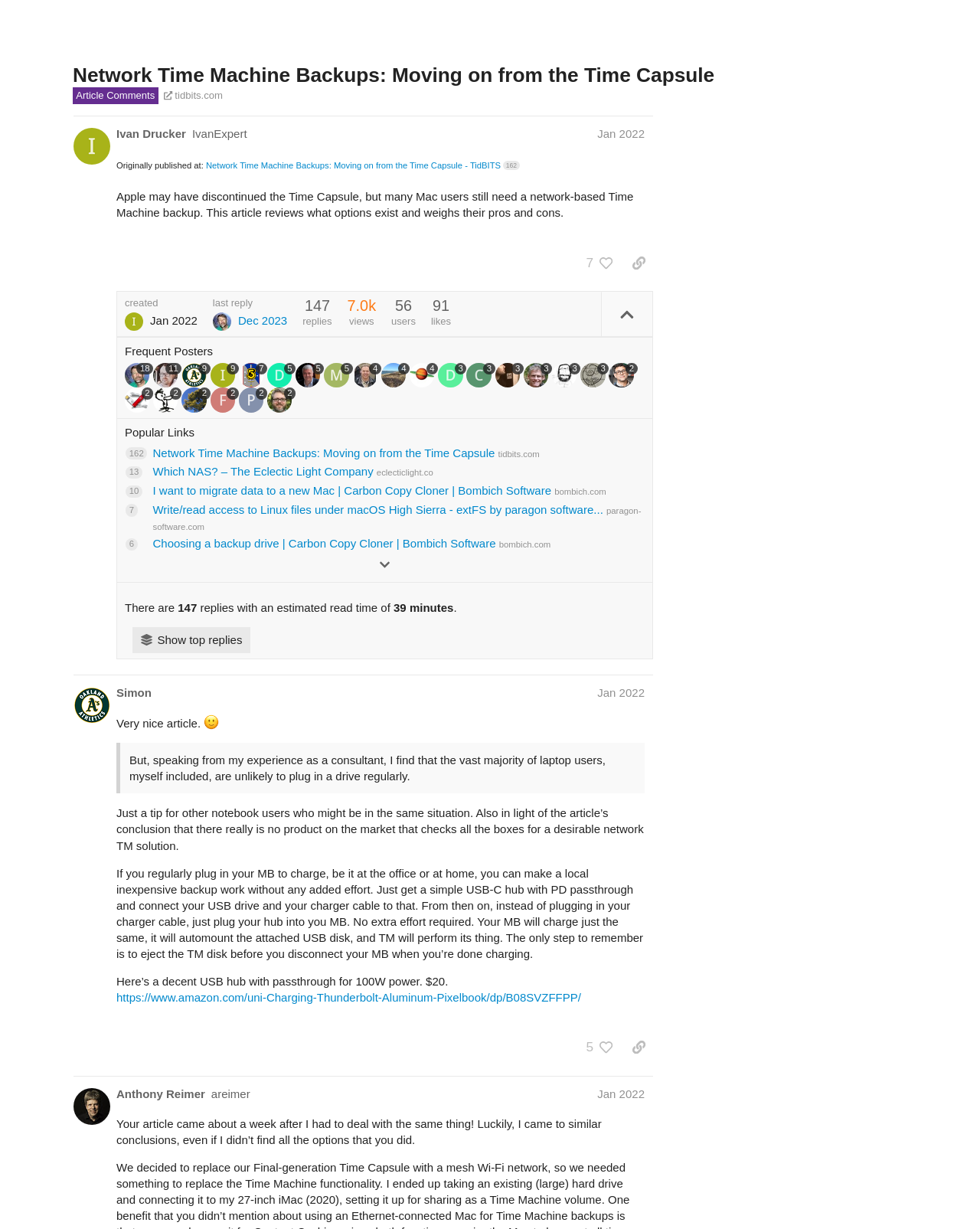Identify the bounding box coordinates of the element that should be clicked to fulfill this task: "Search". The coordinates should be provided as four float numbers between 0 and 1, i.e., [left, top, right, bottom].

[0.859, 0.005, 0.892, 0.032]